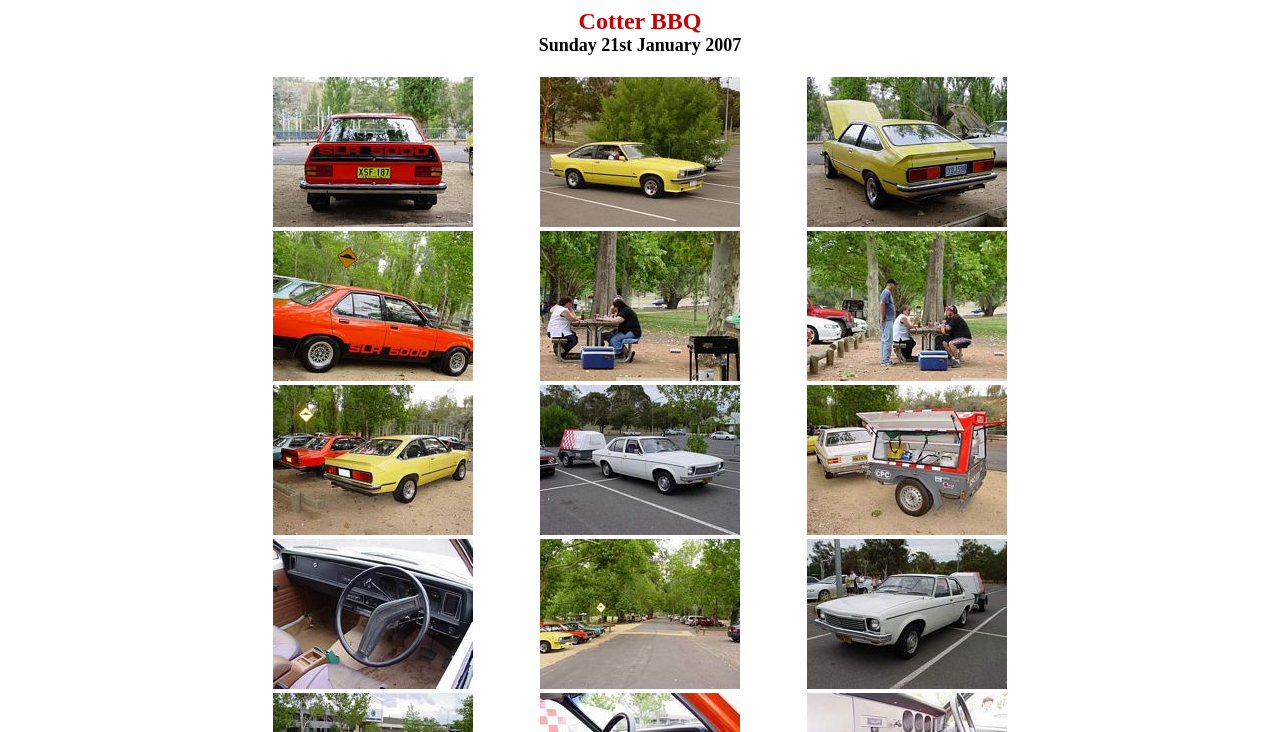How many links are there in each row?
Refer to the screenshot and answer in one word or phrase.

4